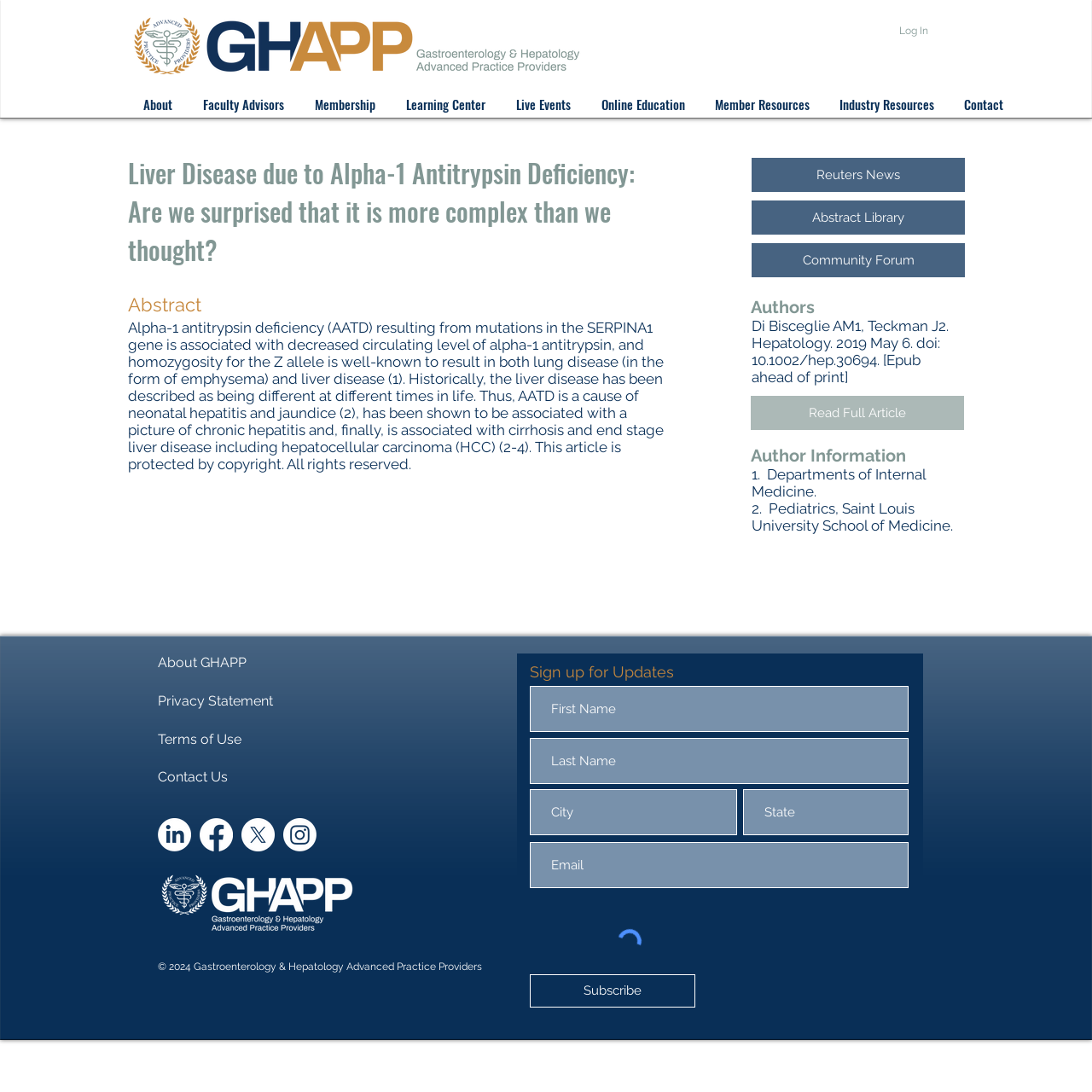Please mark the clickable region by giving the bounding box coordinates needed to complete this instruction: "Read the full article".

[0.688, 0.362, 0.883, 0.394]